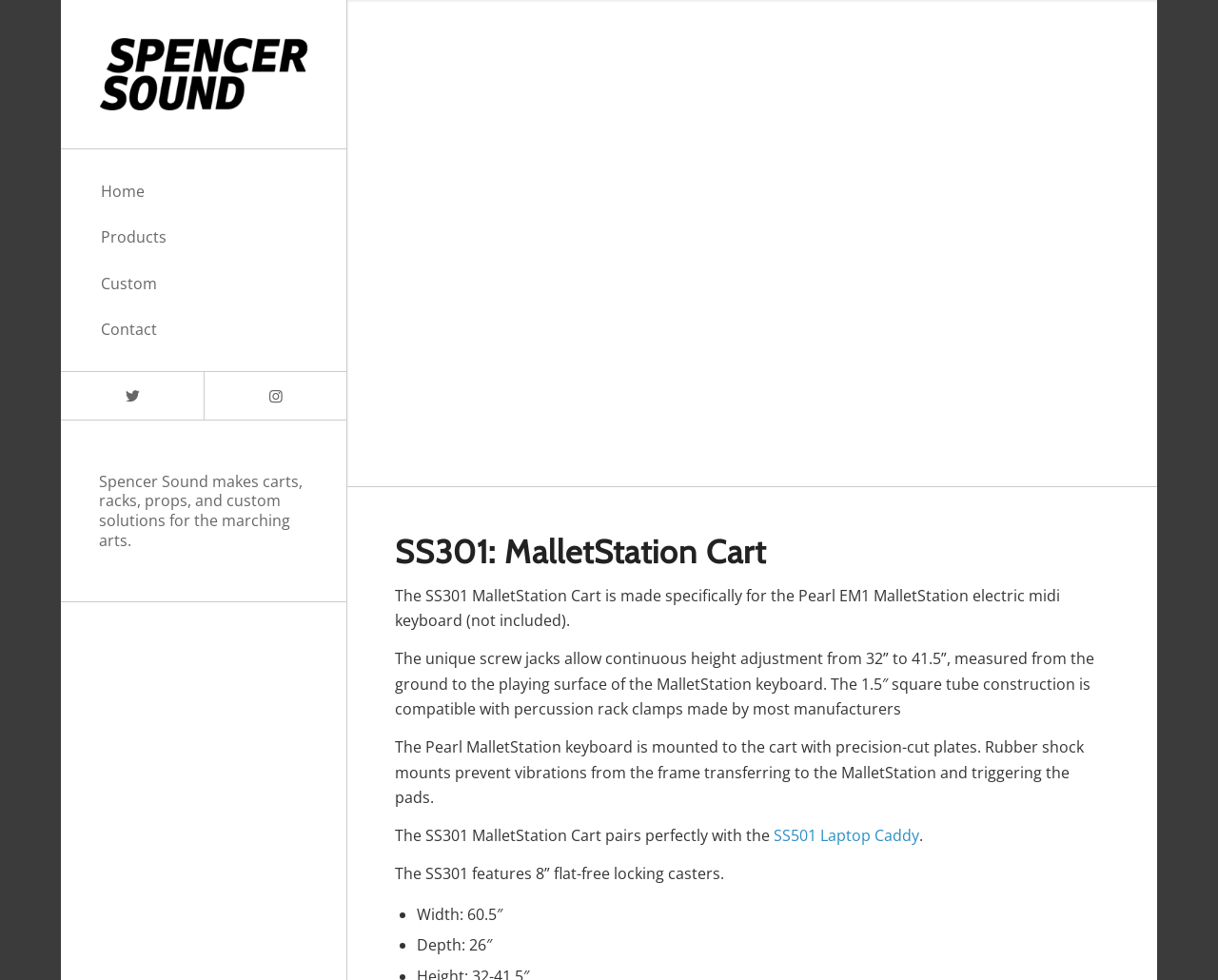What type of casters does the SS301 MalletStation Cart have? Using the information from the screenshot, answer with a single word or phrase.

8” flat-free locking casters